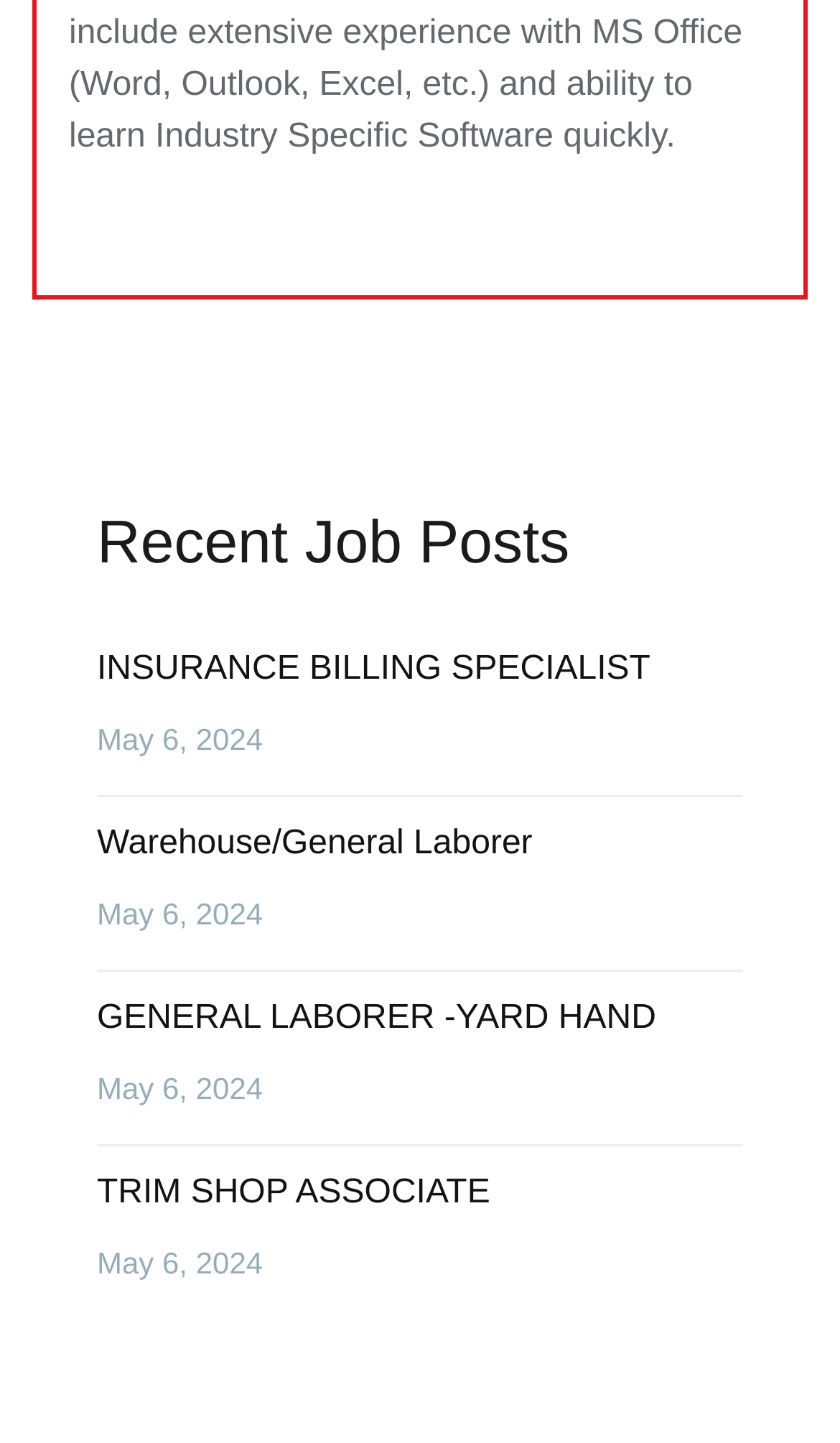Based on the element description "Warehouse/General Laborer", predict the bounding box coordinates of the UI element.

[0.115, 0.571, 0.634, 0.597]